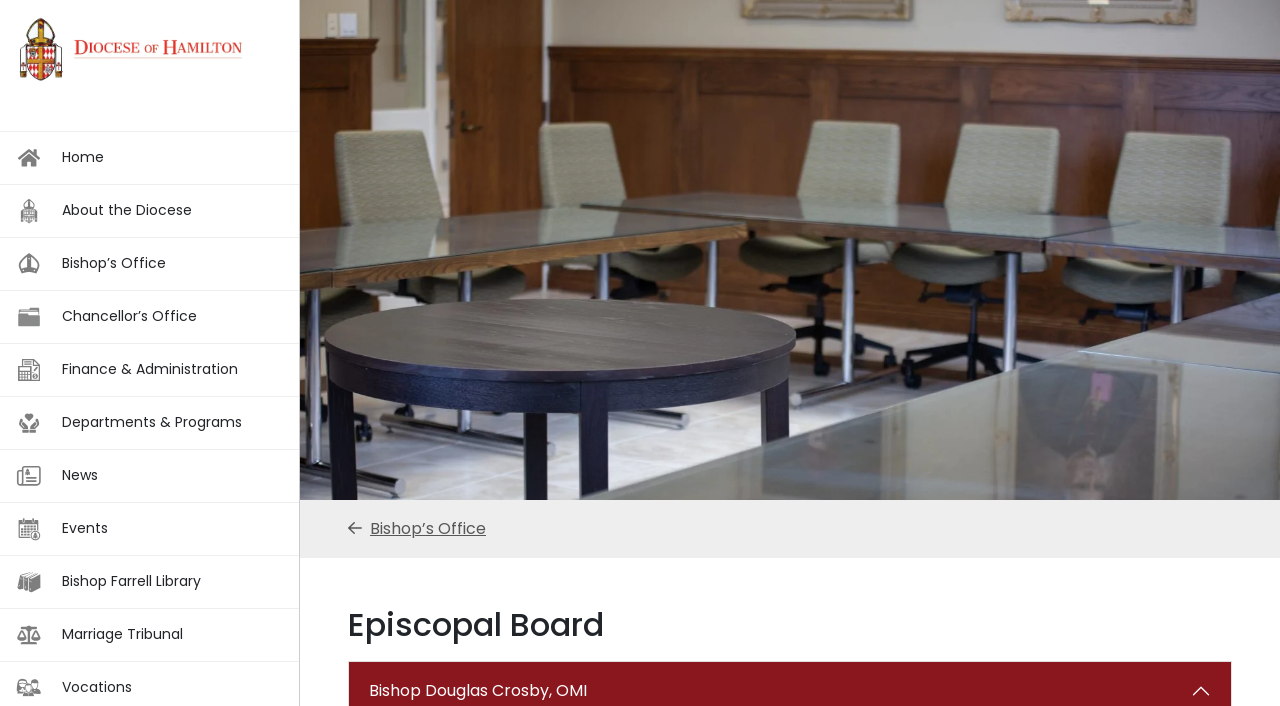Write an exhaustive caption that covers the webpage's main aspects.

The webpage is about the Episcopal Board of the Diocese of Hamilton's Bishop's Office. At the top left corner, there are four buttons: "Skip to Content", "Skip to Navigation", "Open Accessibility Toolbar", and "Skip to Footer". Below these buttons, there is a link to the "Diocese of Hamilton" with an accompanying image. 

On the left side of the page, there is a vertical navigation menu with links to various sections, including "Home", "About the Diocese", "Bishop’s Office", "Chancellor’s Office", "Finance & Administration", "Departments & Programs", "News", "Events", "Bishop Farrell Library", and "Marriage Tribunal". 

On the right side of the page, there is a large image that takes up most of the width, depicting a meeting room in the Chancery Office. Below this image, there is a link to the "Bishop’s Office" and a heading that reads "Episcopal Board", which is the main topic of the page.